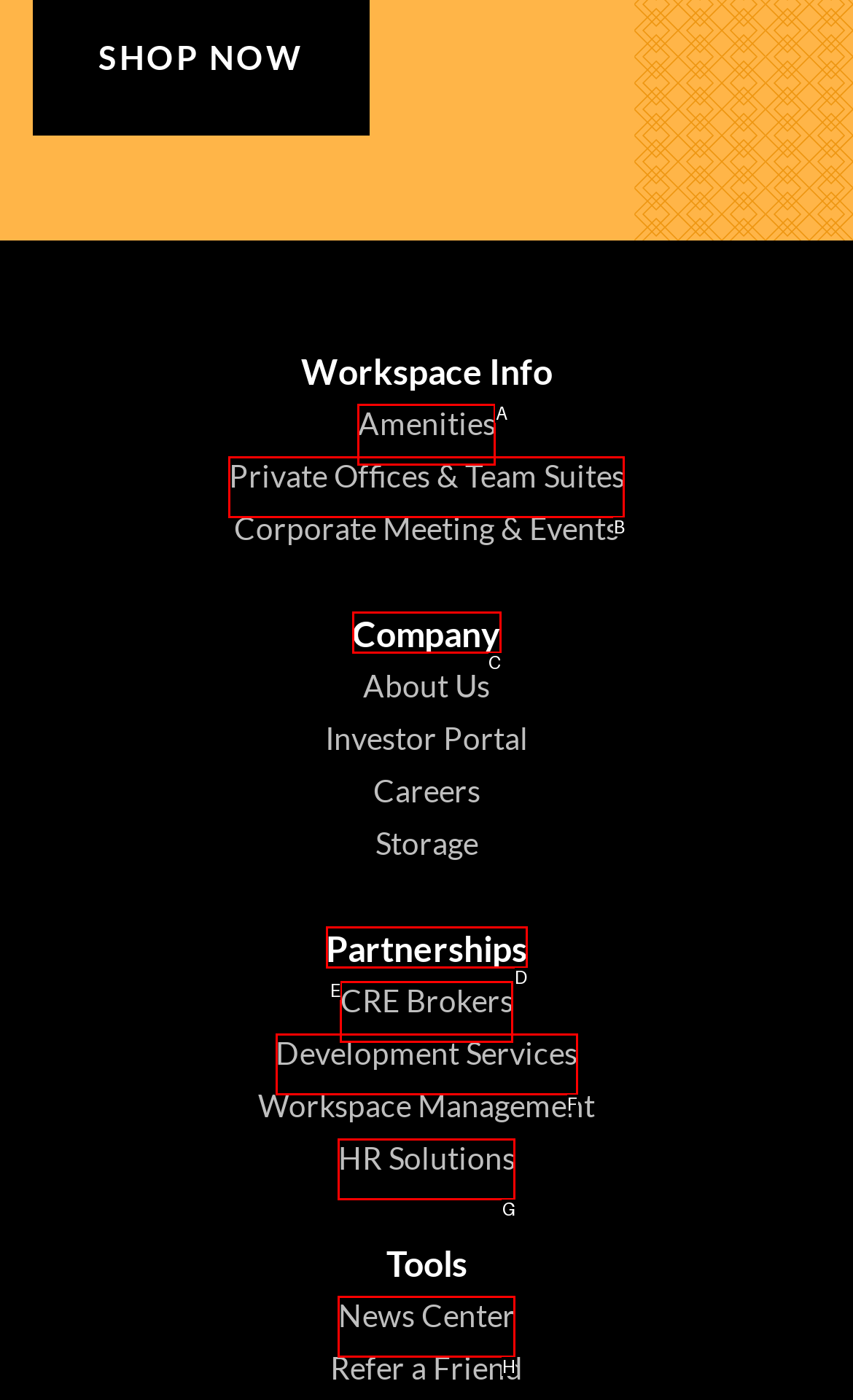Please select the letter of the HTML element that fits the description: HR Solutions. Answer with the option's letter directly.

G